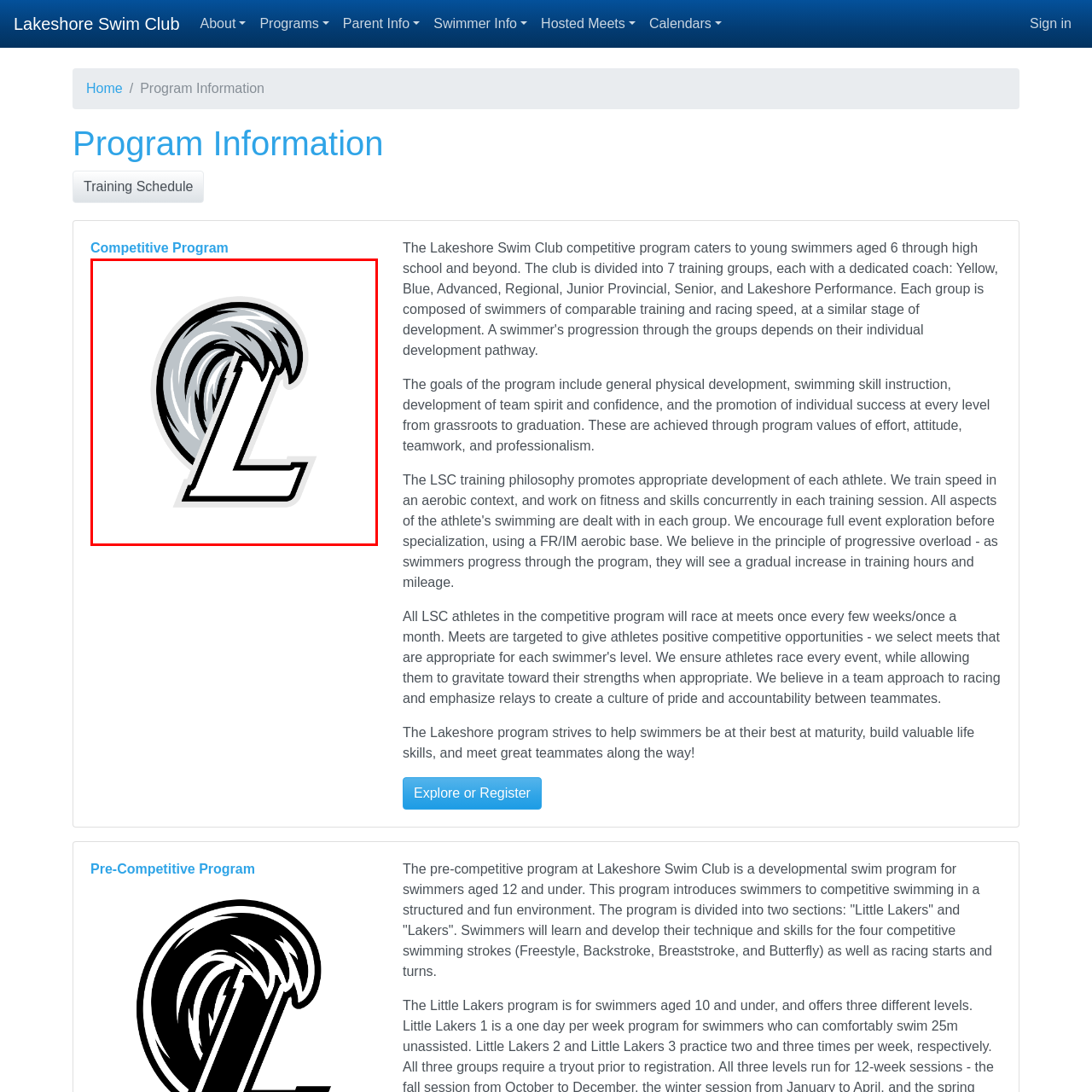Craft a detailed and vivid caption for the image that is highlighted by the red frame.

The image features the logo of the Lakeshore Swim Club, prominently showcasing a stylized letter "L" intertwined with a wave design. This dynamic representation emphasizes the aquatic nature of the club, reflecting its commitment to swimming and water sports. The logo's color palette incorporates shades of gray and black, creating a bold and contemporary look that aligns with the competitive spirit of the club's programs. The image is part of the club's promotional material under the "Competitive Program" section, emphasizing the organization’s focus on fostering skill development and team spirit among its swimmers.